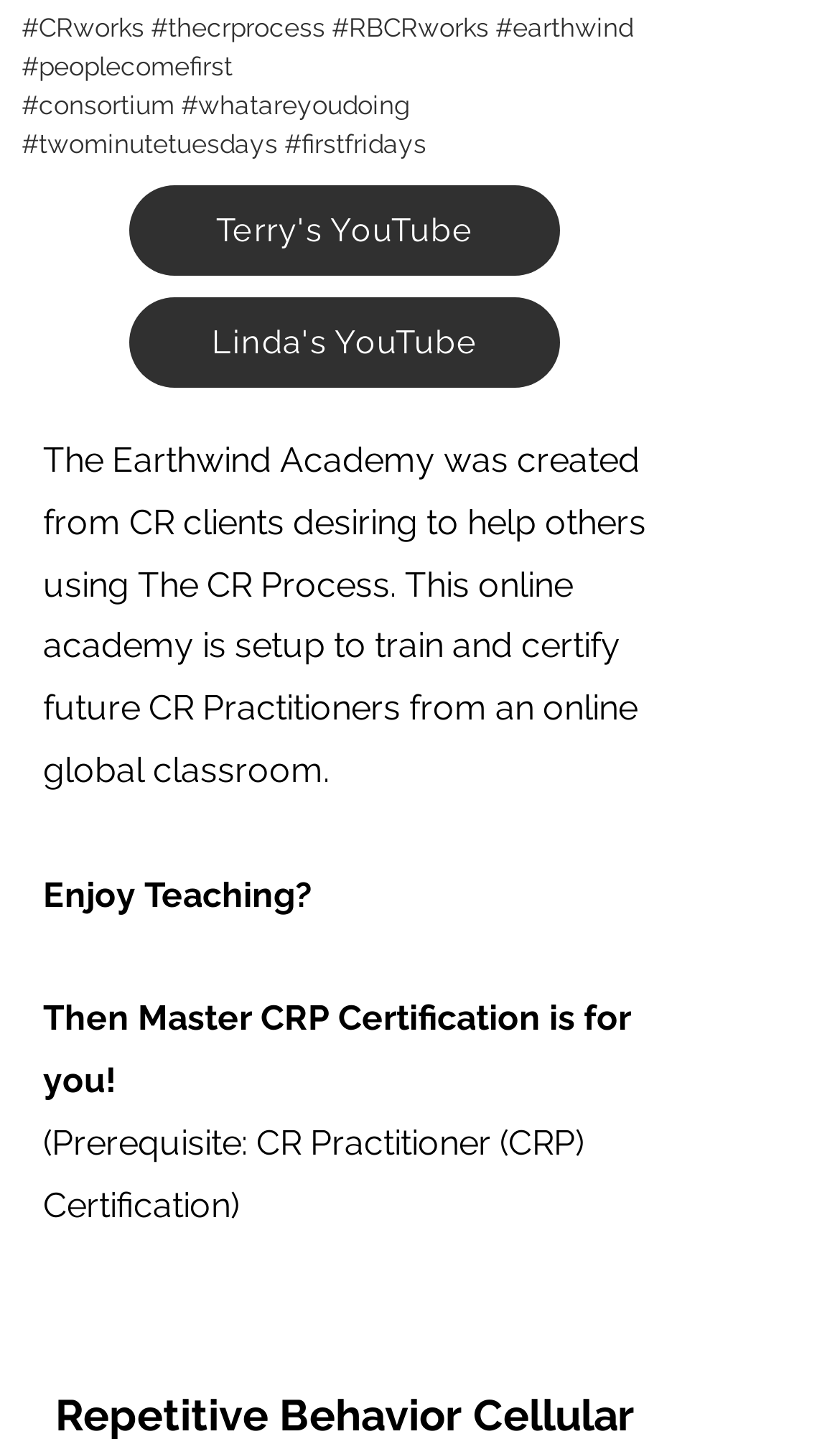Bounding box coordinates should be provided in the format (top-left x, top-left y, bottom-right x, bottom-right y) with all values between 0 and 1. Identify the bounding box for this UI element: aria-label="Quick actions"

None